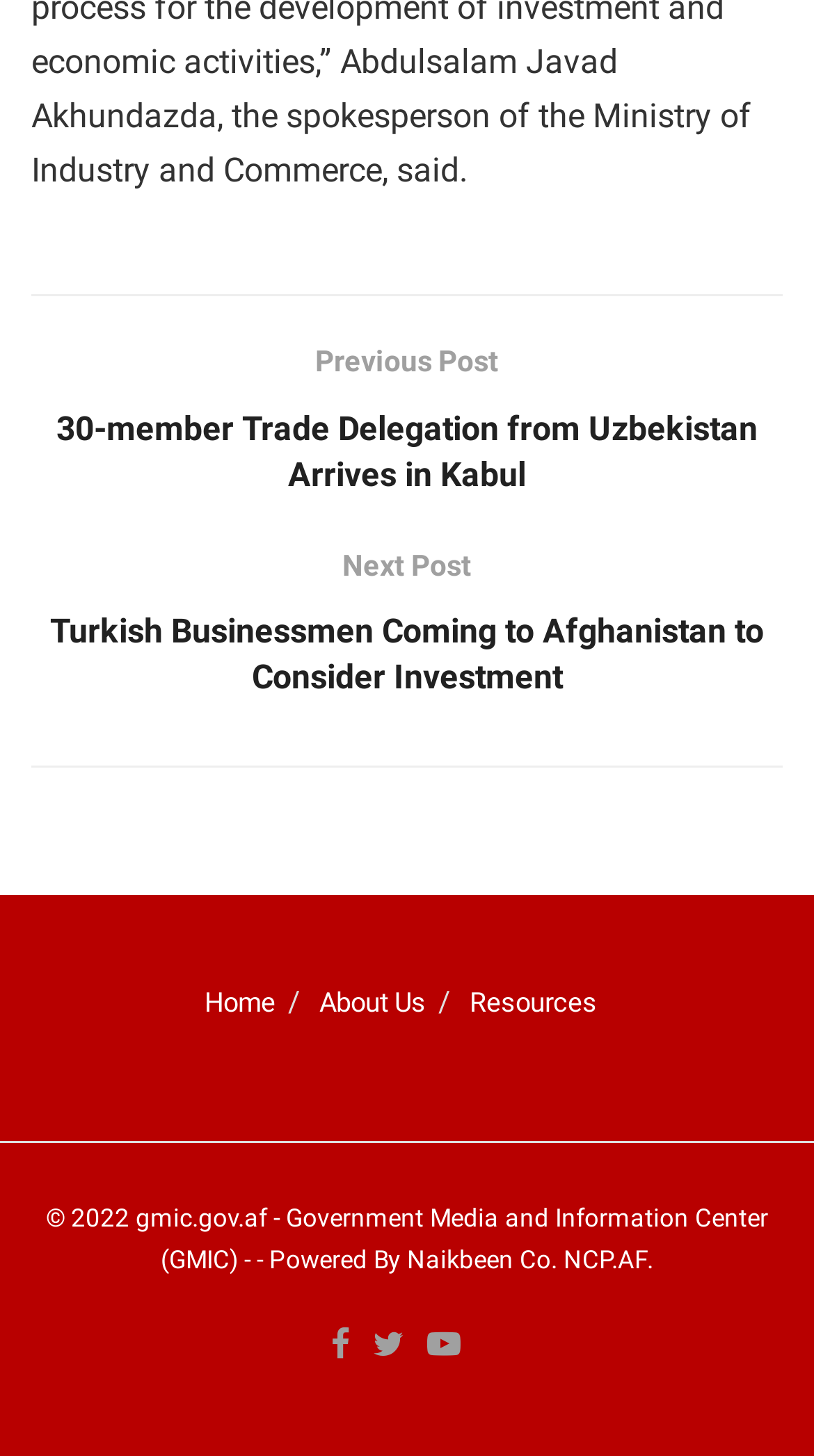What is the previous post about?
Look at the image and respond with a one-word or short-phrase answer.

30-member Trade Delegation from Uzbekistan